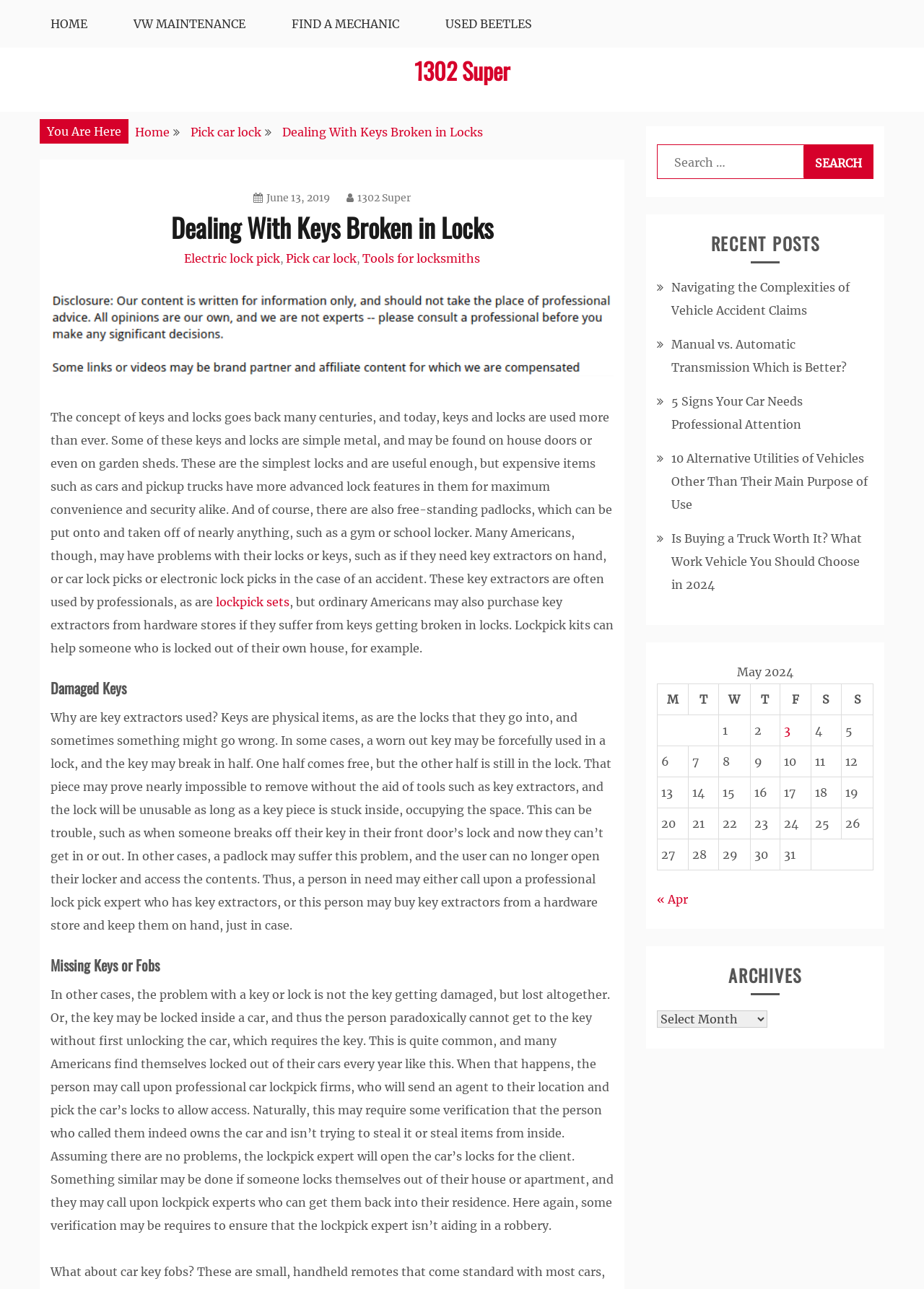Identify and provide the main heading of the webpage.

Dealing With Keys Broken in Locks